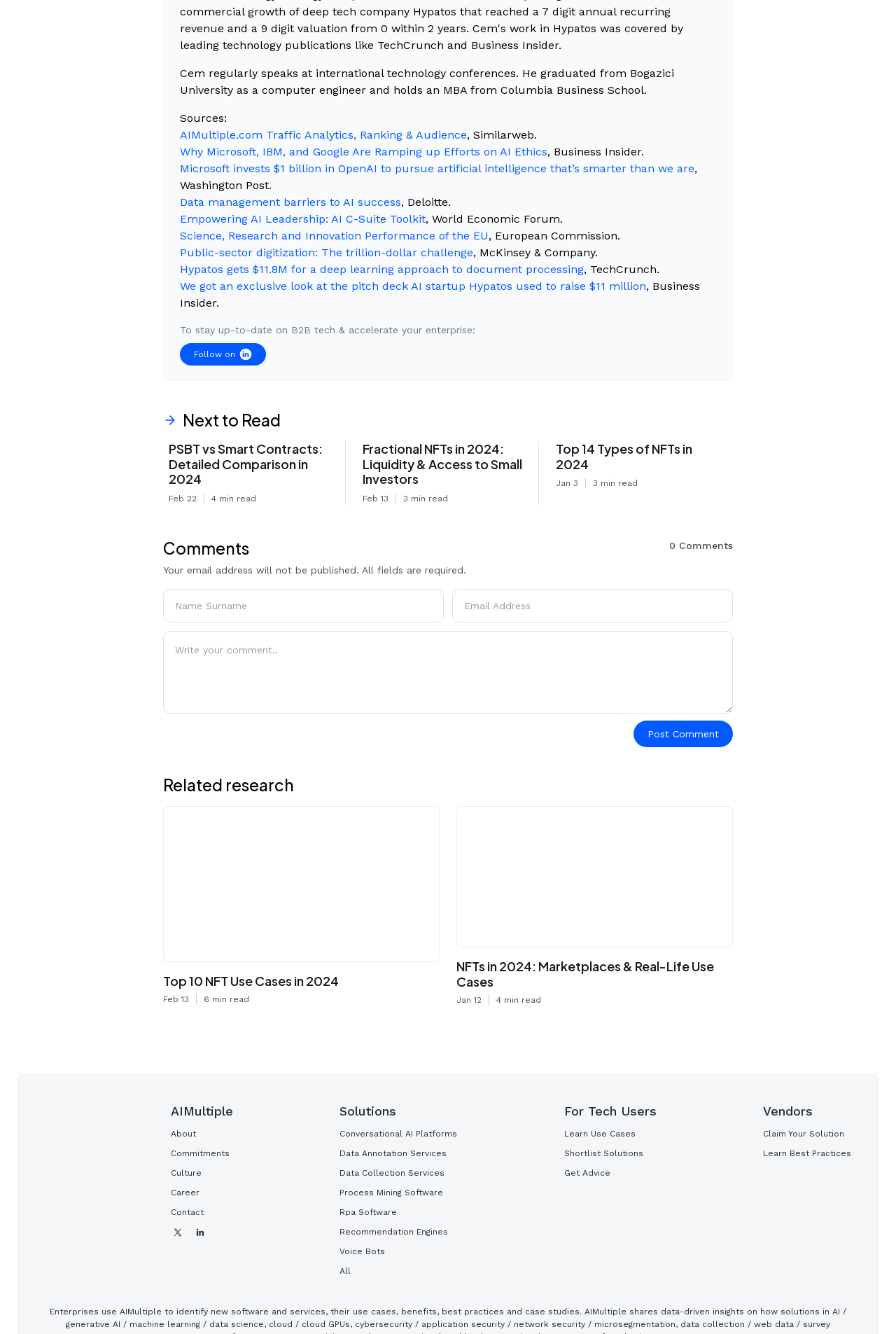Find the bounding box coordinates of the element's region that should be clicked in order to follow the given instruction: "View Featured Schools". The coordinates should consist of four float numbers between 0 and 1, i.e., [left, top, right, bottom].

None